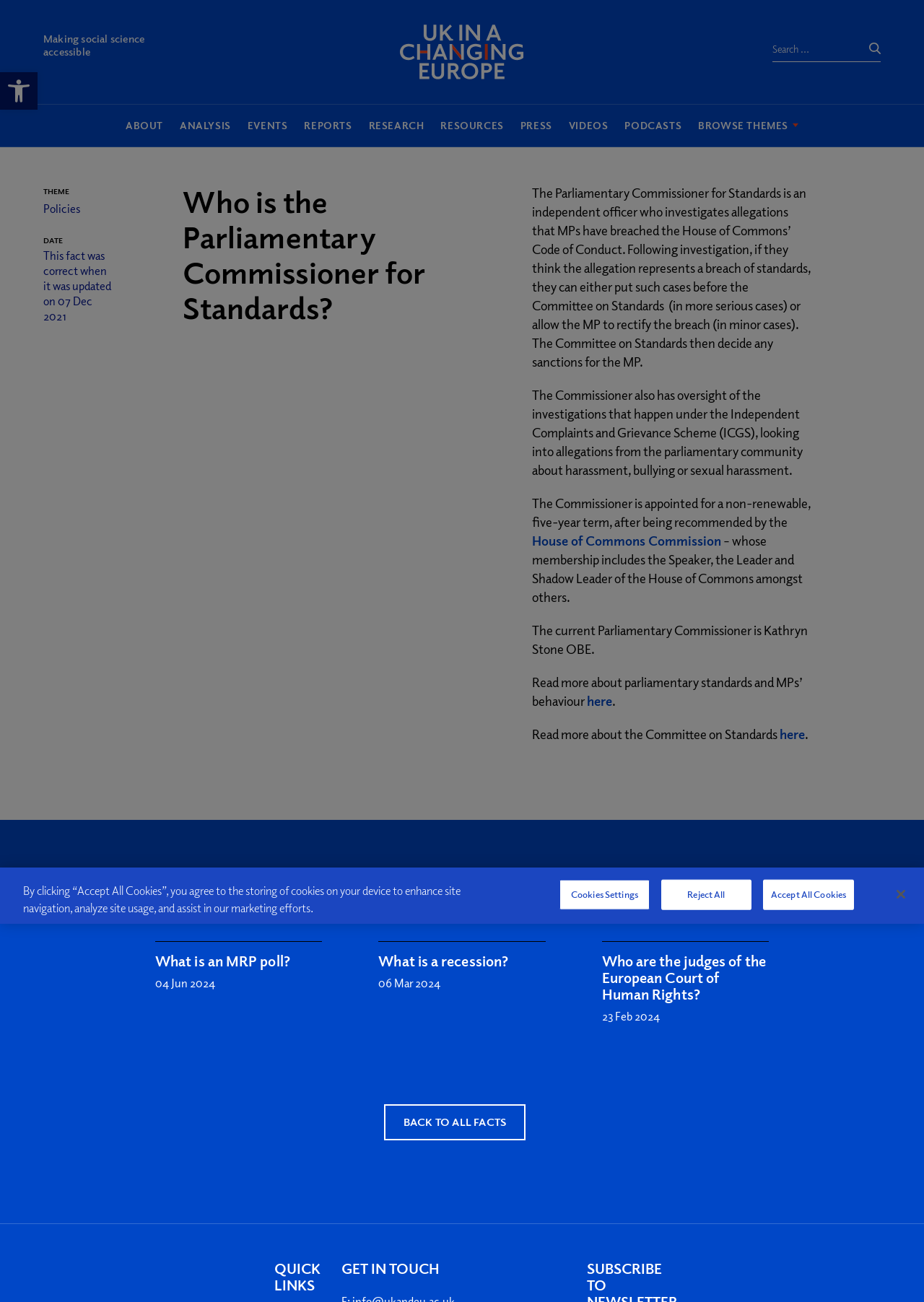Please find the bounding box coordinates of the element that you should click to achieve the following instruction: "Search for something". The coordinates should be presented as four float numbers between 0 and 1: [left, top, right, bottom].

[0.836, 0.028, 0.953, 0.052]